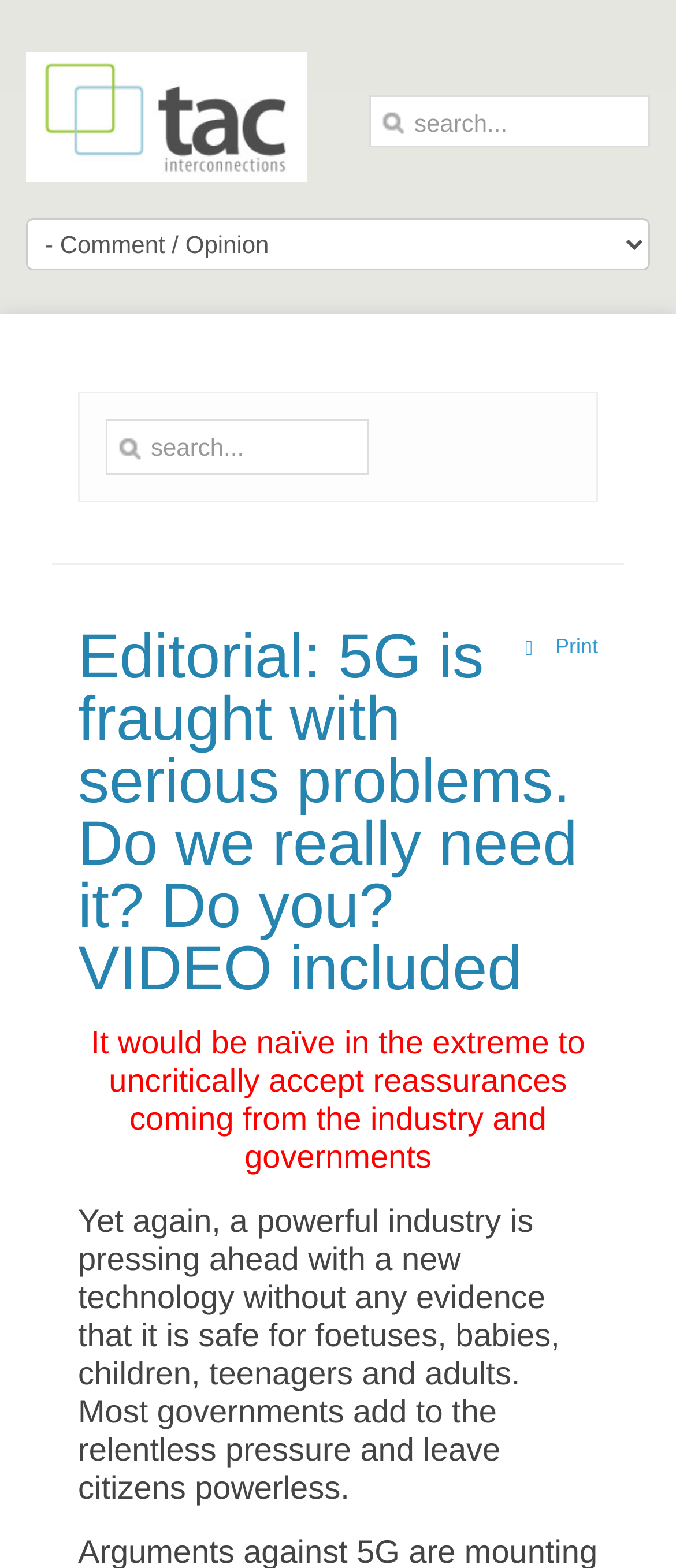What type of content is present below the heading?
Deliver a detailed and extensive answer to the question.

The type of content present below the heading can be determined by reading the static text elements 'It would be naïve in the extreme to uncritically accept reassurances coming from the industry and governments' and 'Yet again, a powerful industry is pressing ahead with a new technology without any evidence that it is safe for foetuses, babies, children, teenagers and adults.' which indicates that the content below the heading is text-based.